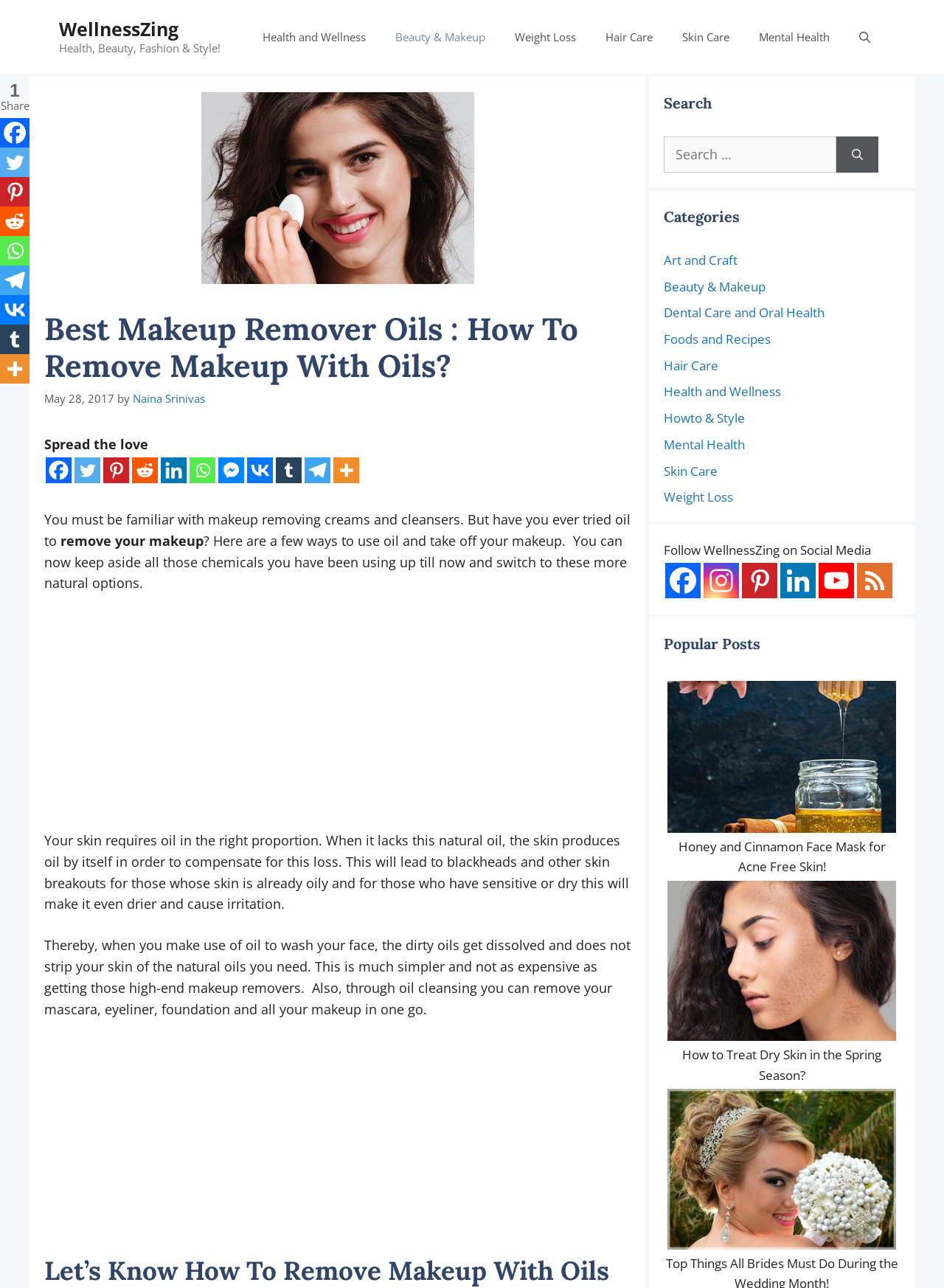Using details from the image, please answer the following question comprehensively:
What is the website's name?

I determined the website's name by looking at the banner element at the top of the webpage, which contains the text 'WellnessZing'.